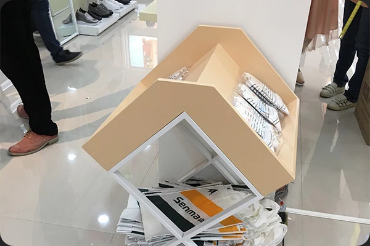What kind of consumers is the store environment aimed at?
Look at the image and answer with only one word or phrase.

Young consumers